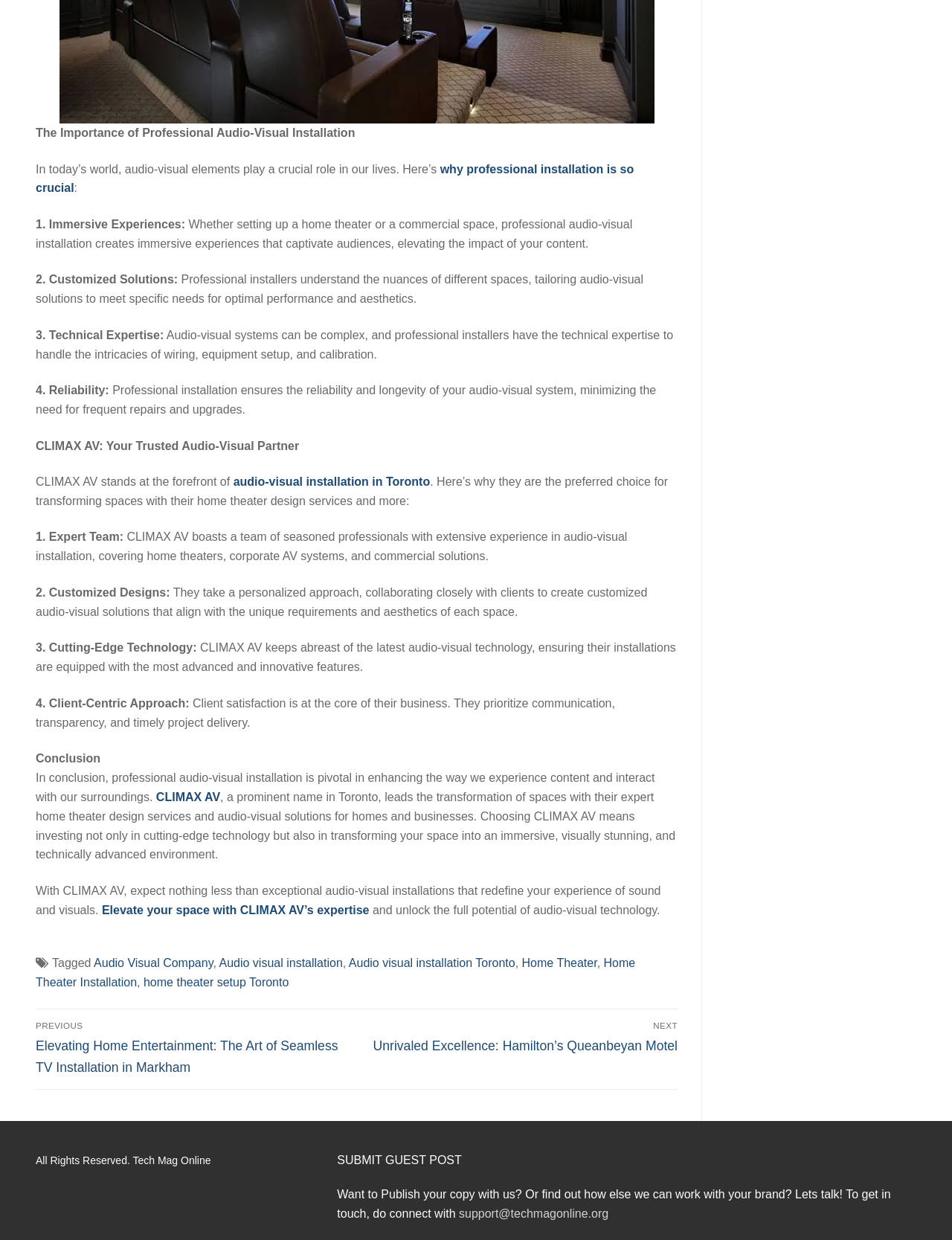What is the focus of CLIMAX AV's business?
From the image, respond with a single word or phrase.

Client satisfaction